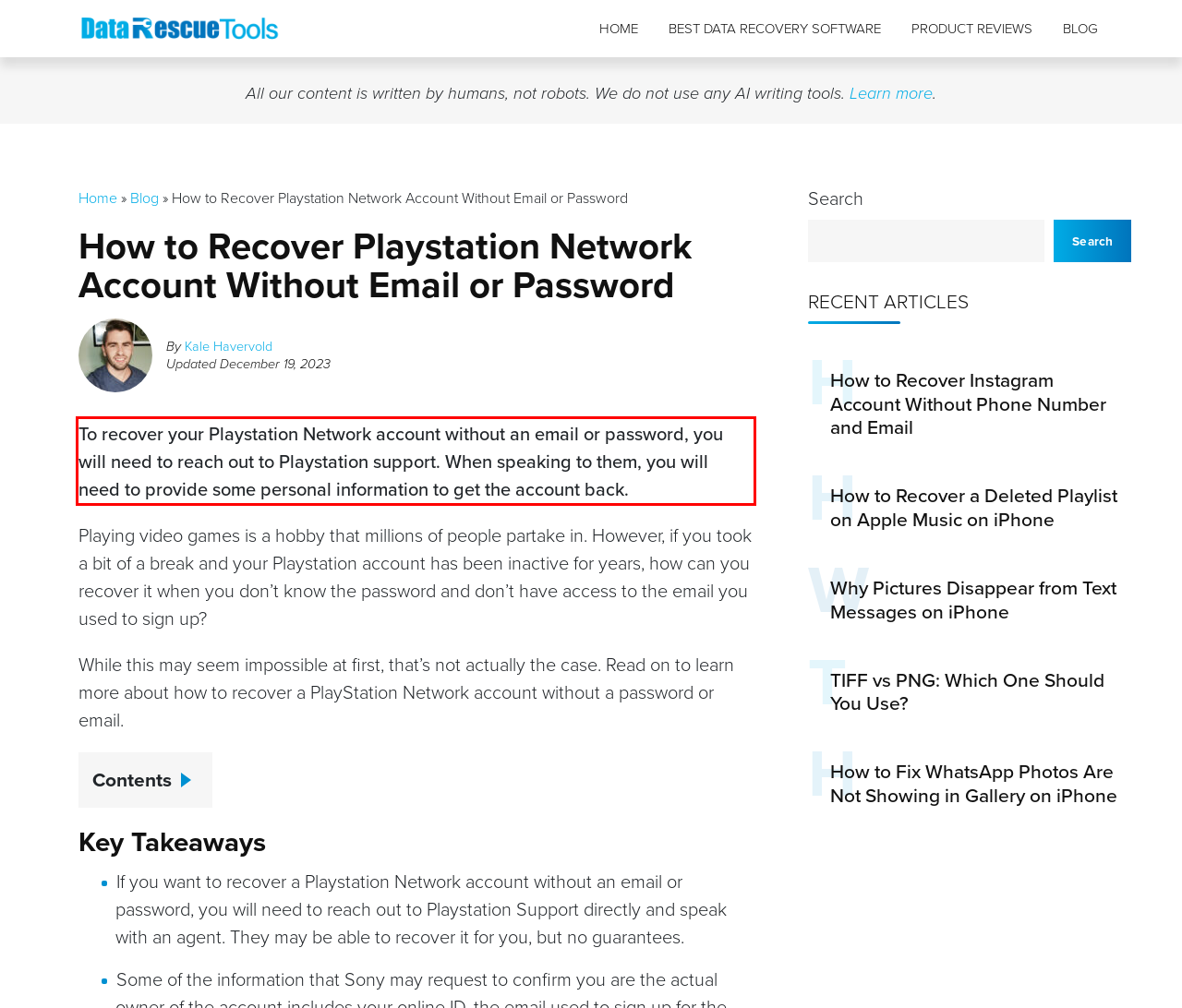Review the screenshot of the webpage and recognize the text inside the red rectangle bounding box. Provide the extracted text content.

To recover your Playstation Network account without an email or password, you will need to reach out to Playstation support. When speaking to them, you will need to provide some personal information to get the account back.